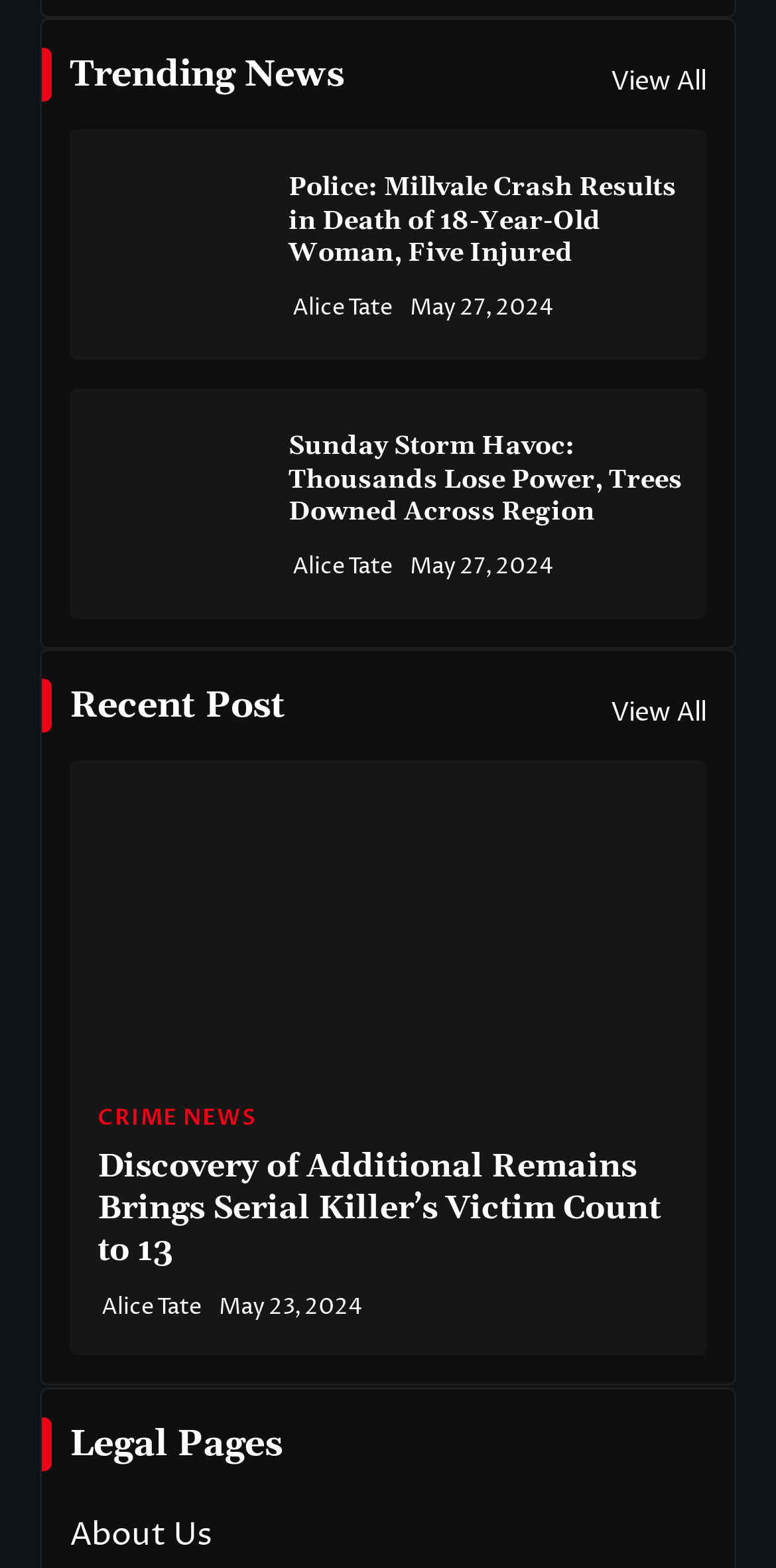Based on the element description May 23, 2024May 23, 2024, identify the bounding box of the UI element in the given webpage screenshot. The coordinates should be in the format (top-left x, top-left y, bottom-right x, bottom-right y) and must be between 0 and 1.

[0.282, 0.825, 0.467, 0.844]